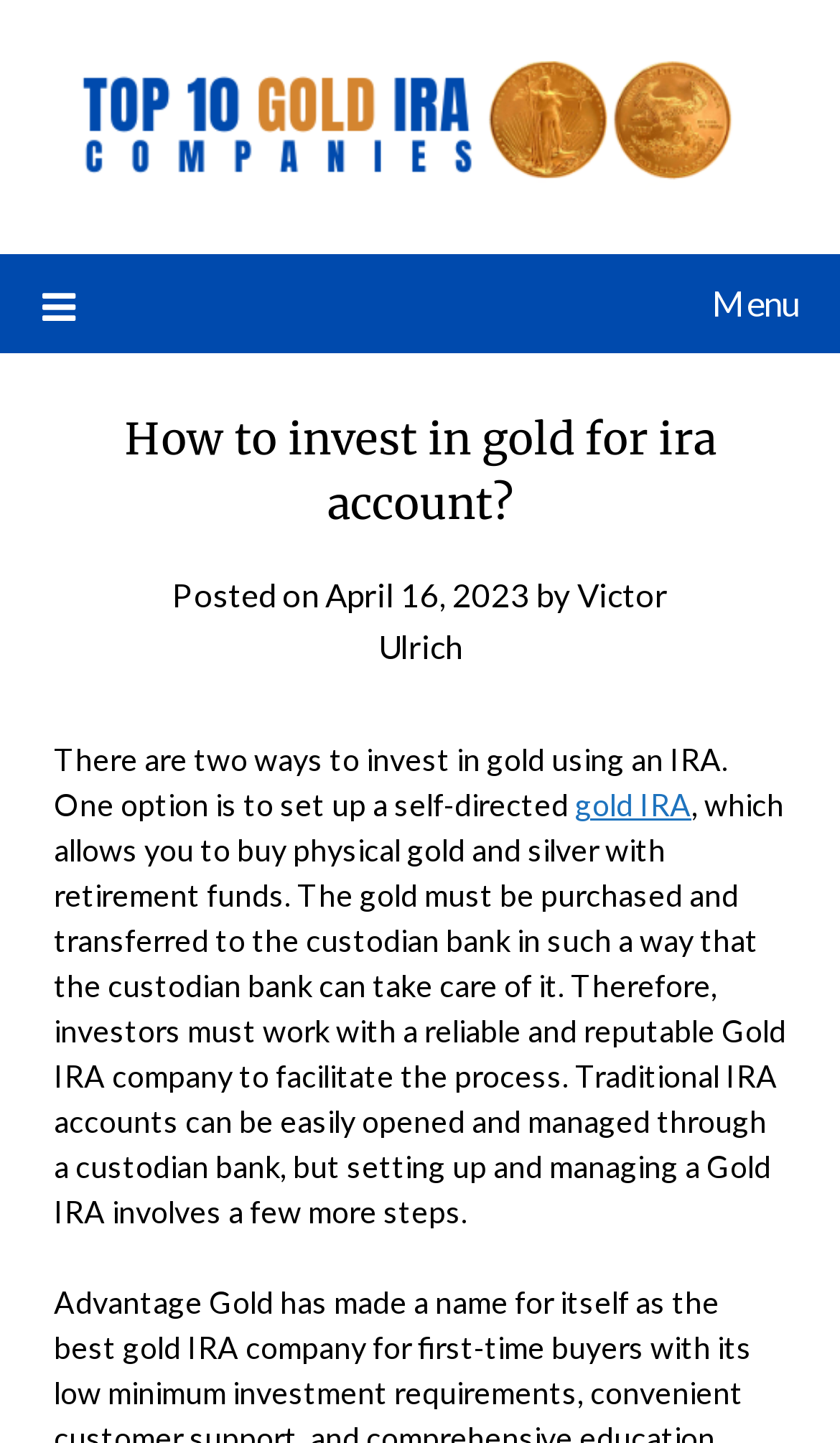Identify the main heading of the webpage and provide its text content.

How to invest in gold for ira account?